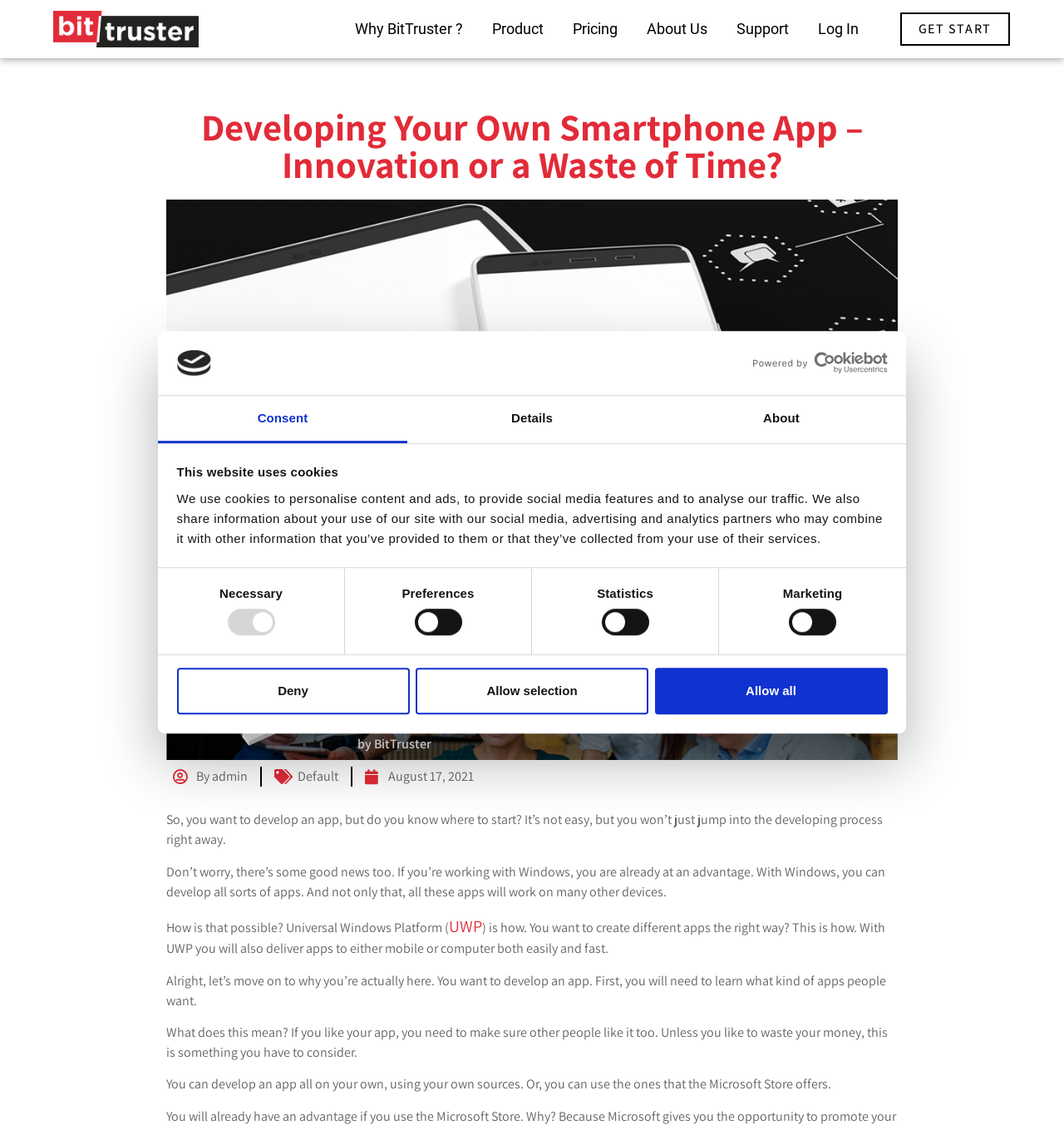Specify the bounding box coordinates of the element's region that should be clicked to achieve the following instruction: "Click the 'Deny' button". The bounding box coordinates consist of four float numbers between 0 and 1, in the format [left, top, right, bottom].

[0.166, 0.591, 0.385, 0.632]